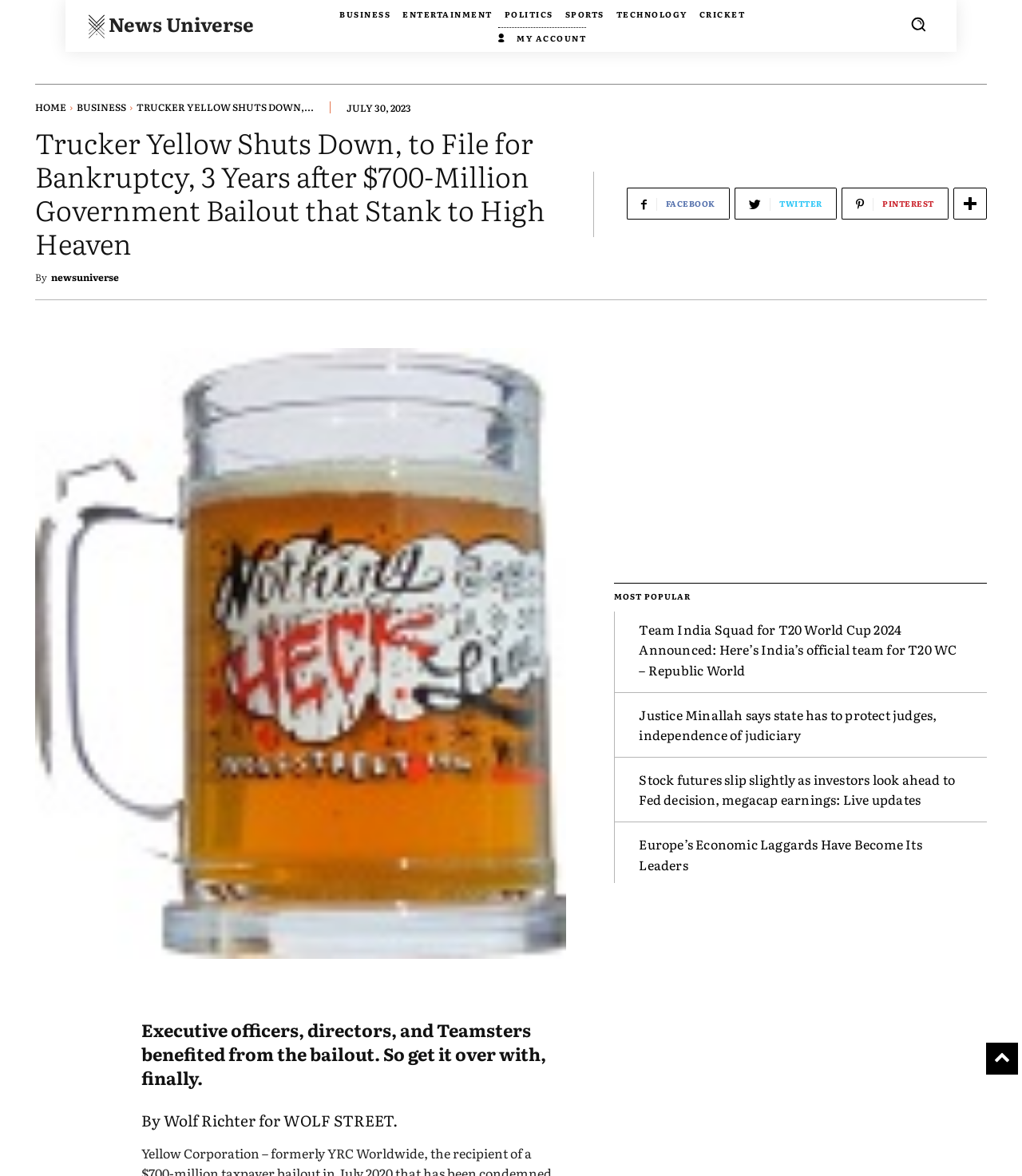Provide a brief response to the question below using a single word or phrase: 
What is the category of the news article?

BUSINESS